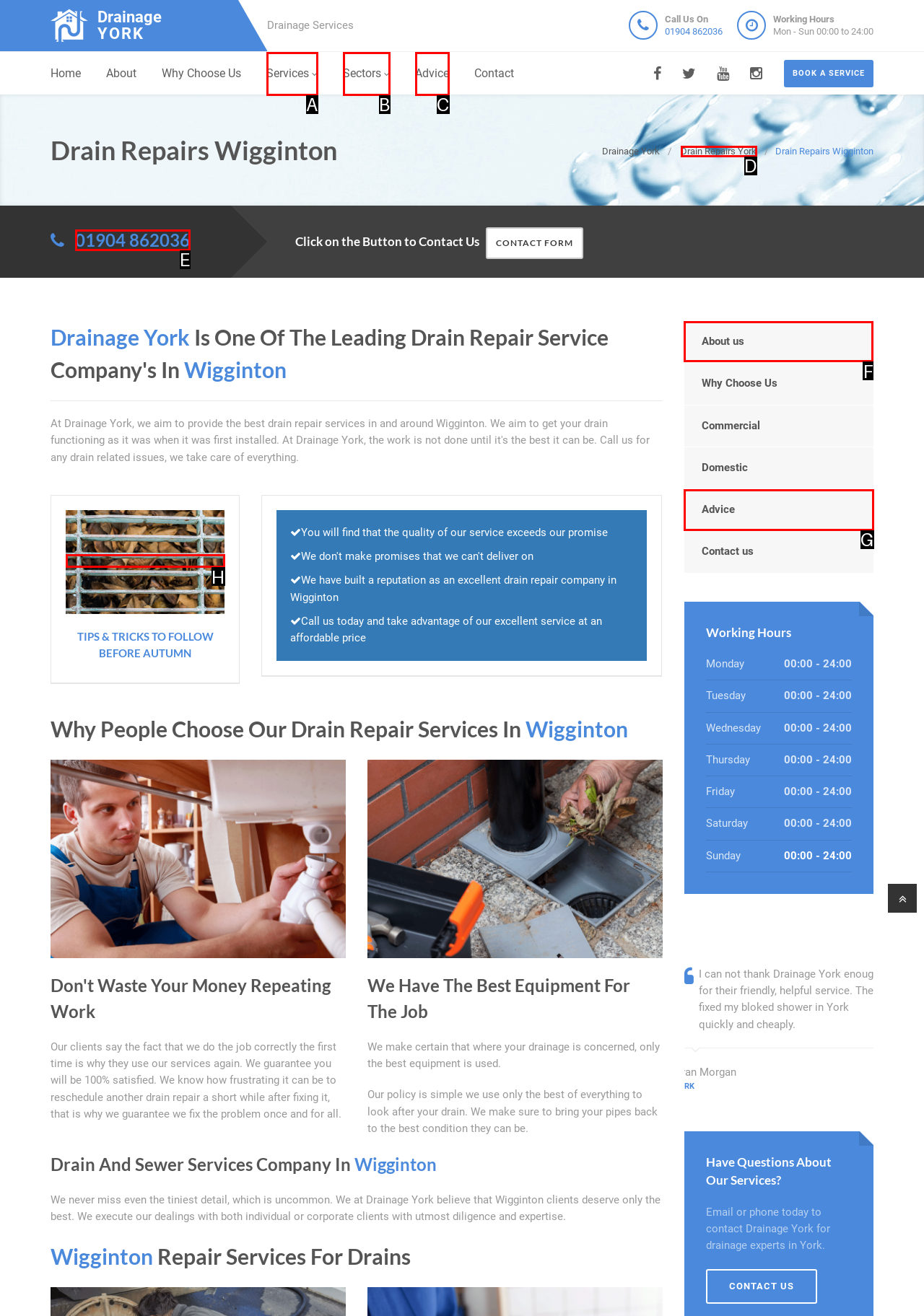Tell me which letter I should select to achieve the following goal: Click on the 'About us' link
Answer with the corresponding letter from the provided options directly.

F